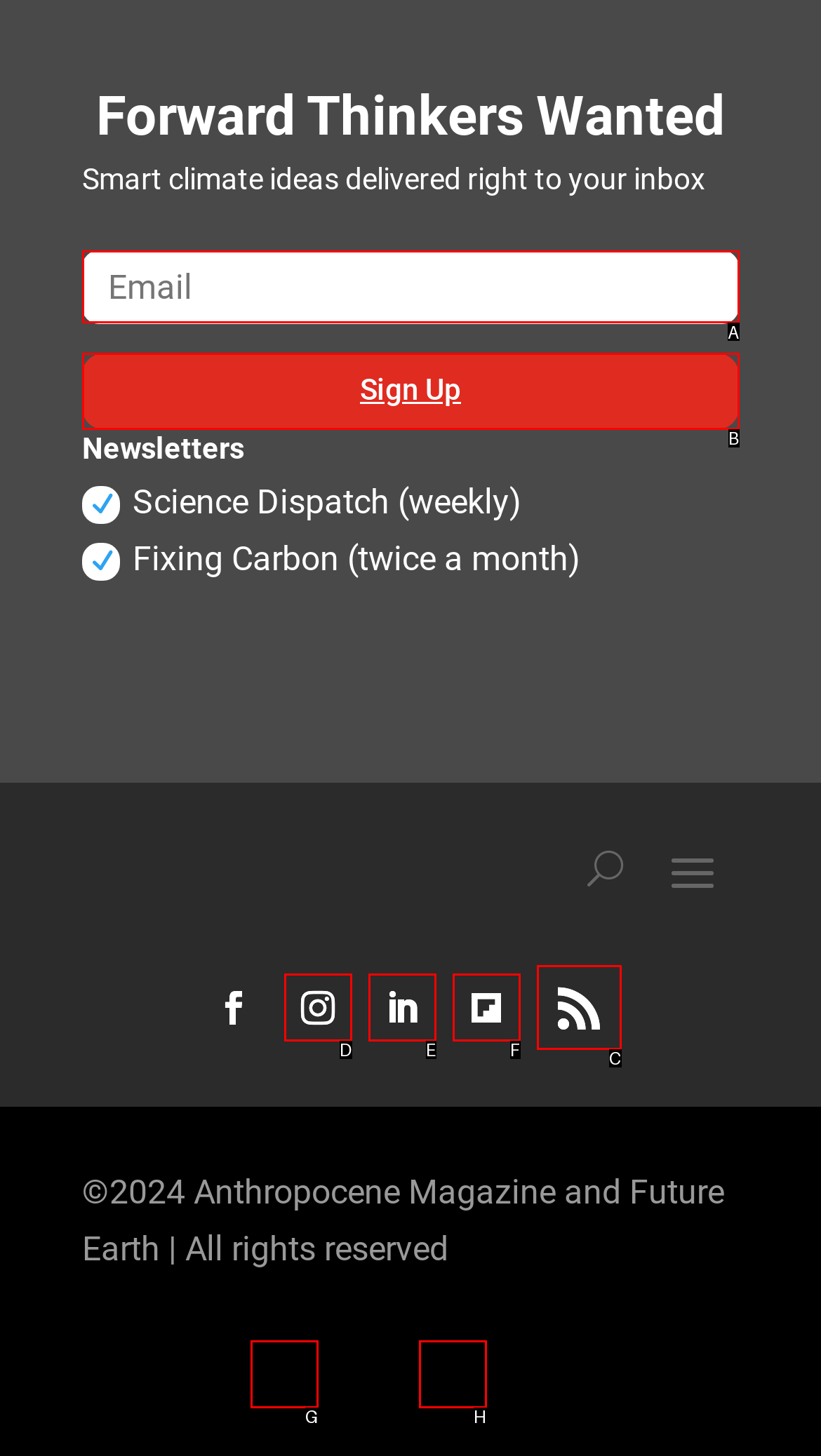Identify the correct HTML element to click to accomplish this task: Enter email address
Respond with the letter corresponding to the correct choice.

A